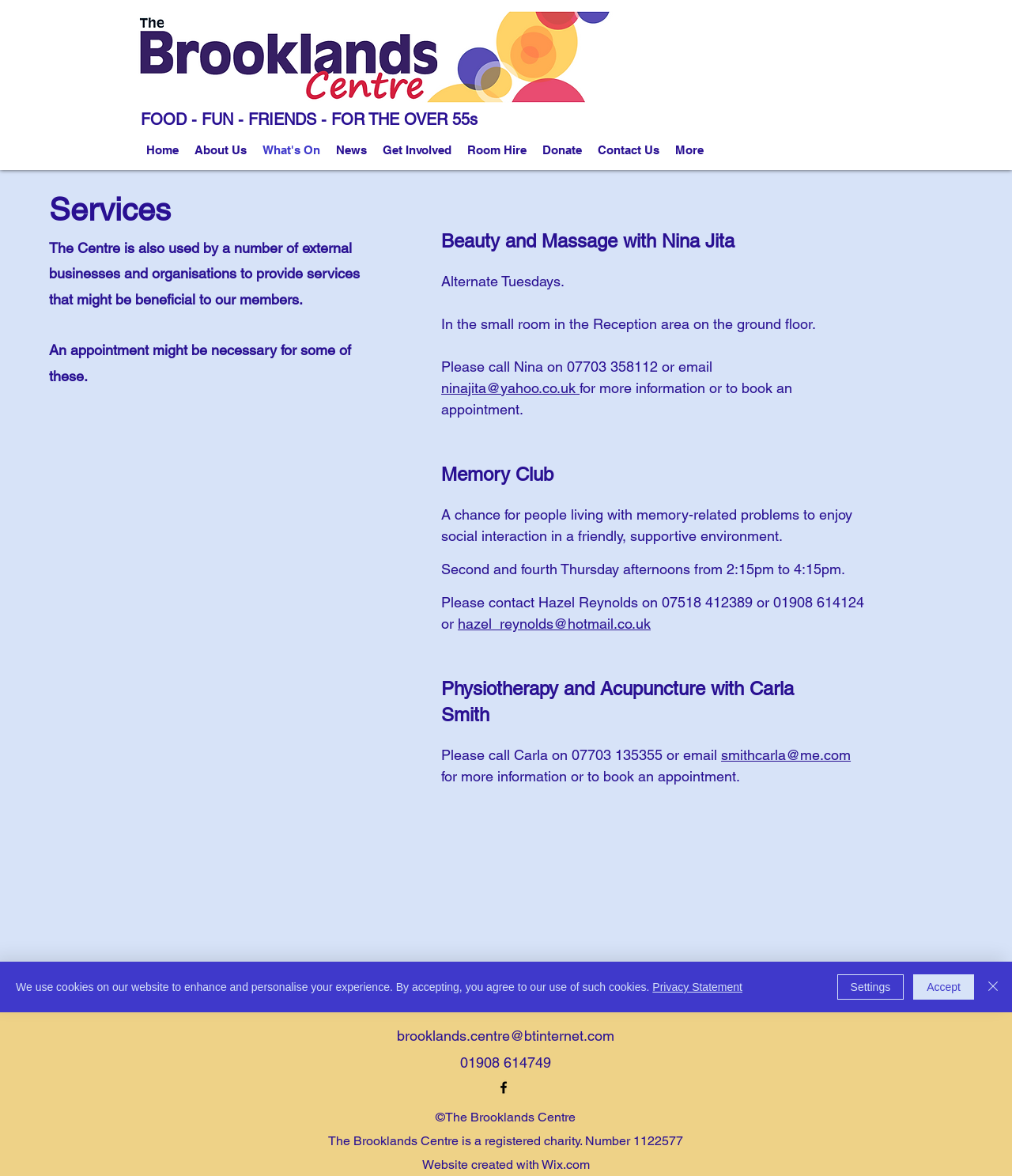Please provide a one-word or phrase answer to the question: 
How can I get in touch with The Brooklands Centre?

01908 614749 or brooklands.centre@btinternet.com